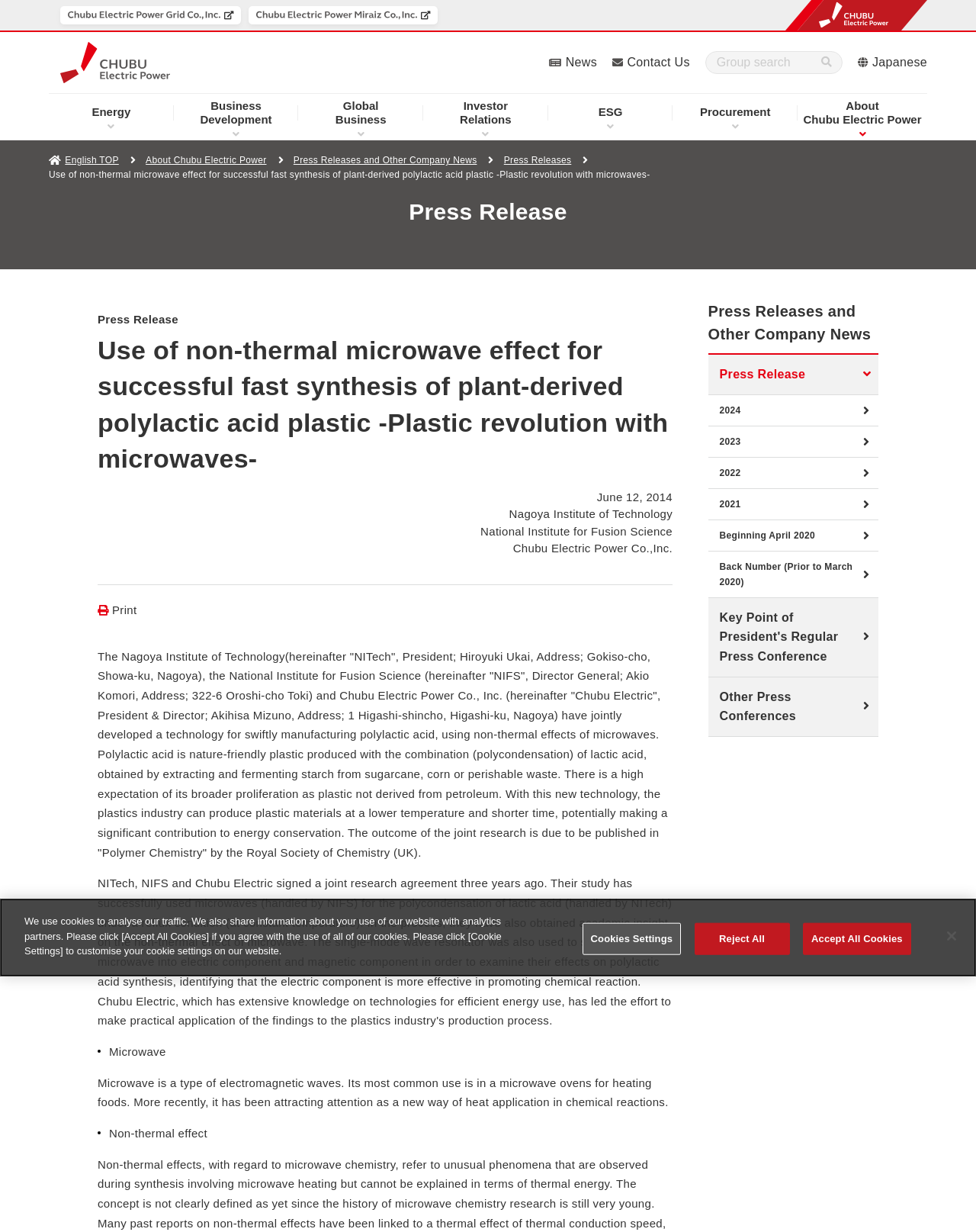Give an extensive and precise description of the webpage.

This webpage is a press release from Chubu Electric Power Co., Inc. At the top, there is a logo of Chubu Electric Power and a navigation menu with links to various sections, including Energy, Business Development, Global Business, Investor Relations, ESG, Procurement, and About Chubu Electric Power. Below the navigation menu, there are links to News, Contact Us, and a search box.

On the left side, there are links to Chubu Electric Power Grid Co., Inc. and Chubu Electric Power Miraiz Co., Inc., each with an accompanying image. Above these links, there is a link to the Japanese version of the website.

The main content of the webpage is a press release titled "Use of non-thermal microwave effect for successful fast synthesis of plant-derived polylactic acid plastic -Plastic revolution with microwaves-". The release is dated June 12, 2014, and is a joint development by Nagoya Institute of Technology, National Institute for Fusion Science, and Chubu Electric Power Co., Inc. The text describes the development of a technology for swiftly manufacturing polylactic acid using non-thermal effects of microwaves.

Below the press release, there are links to related news and press conferences, including a link to print the release. On the right side, there are links to press releases and other company news, categorized by year.

At the bottom of the webpage, there is a link to go to the top of the page and a section on privacy, which includes a description of the website's cookie policy and buttons to customize cookie settings.